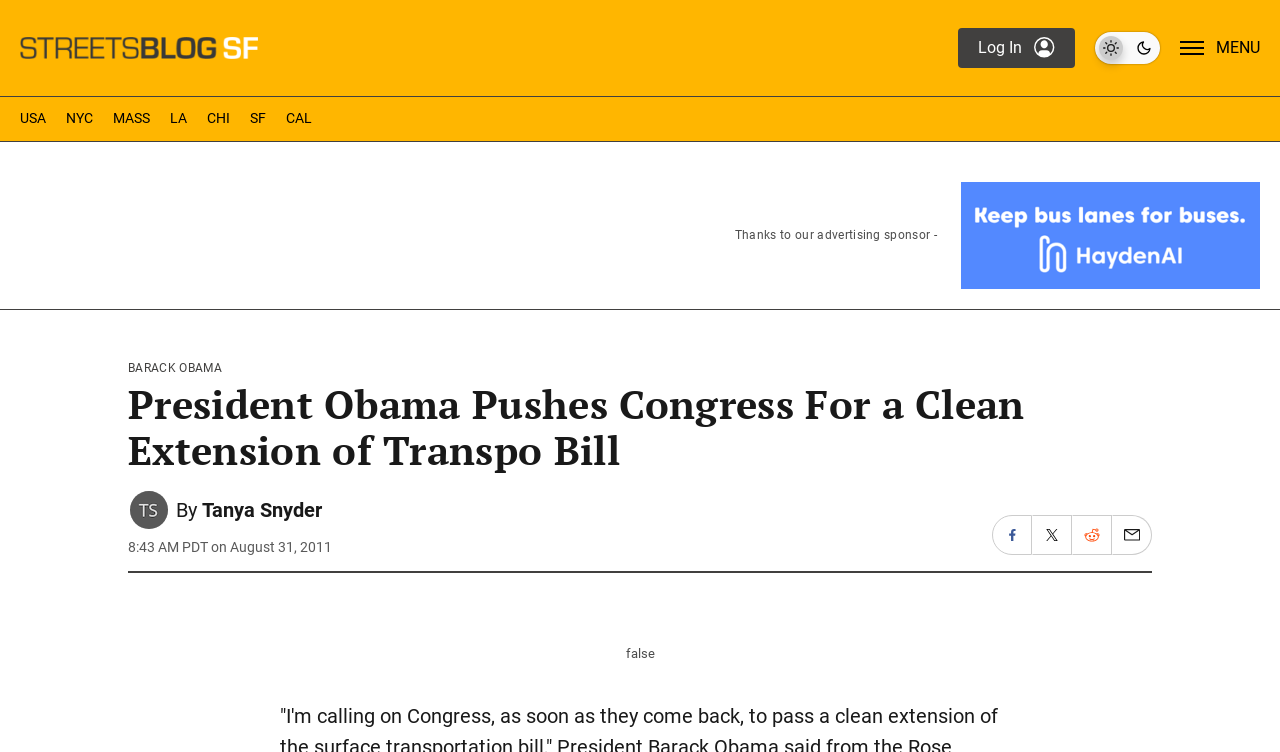Indicate the bounding box coordinates of the element that must be clicked to execute the instruction: "view Archives". The coordinates should be given as four float numbers between 0 and 1, i.e., [left, top, right, bottom].

None